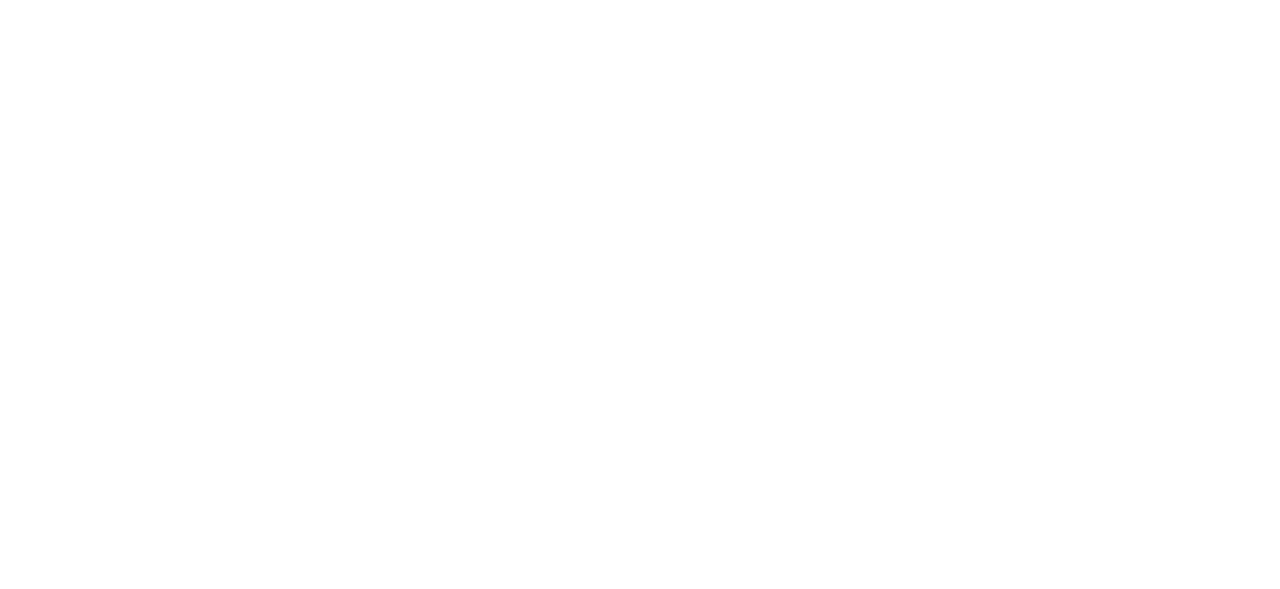What is the last link under 'Postgraduate'?
Using the visual information, respond with a single word or phrase.

A to Z of Masters degrees